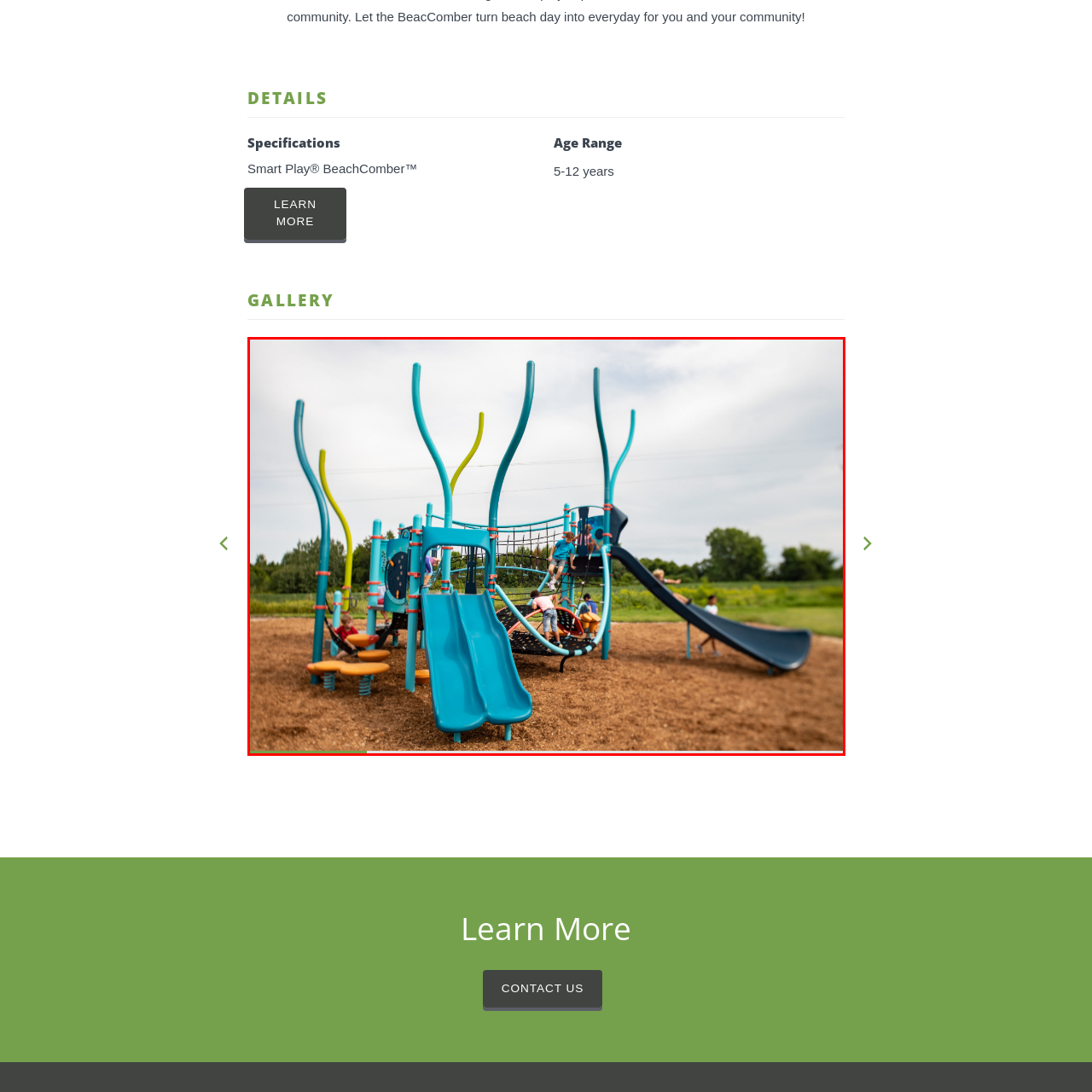Generate a thorough description of the part of the image enclosed by the red boundary.

The image showcases a vibrant and modern playground designed for children aged 5 to 12 years. Featuring two bright blue slides, the playset is complemented by various climbing structures and a distinct netting area, encouraging active play and exploration. Children of varying ages are engaging with the equipment: some climb, while others descend the slides, illustrating an energetic and joyful atmosphere. The playground is set against a backdrop of lush greenery under a cloudy sky, creating a playful yet serene environment for outdoor fun. This play area is part of the Smart Play® BeachComber™ series, emphasizing creativity and physical activity in a safe setting.